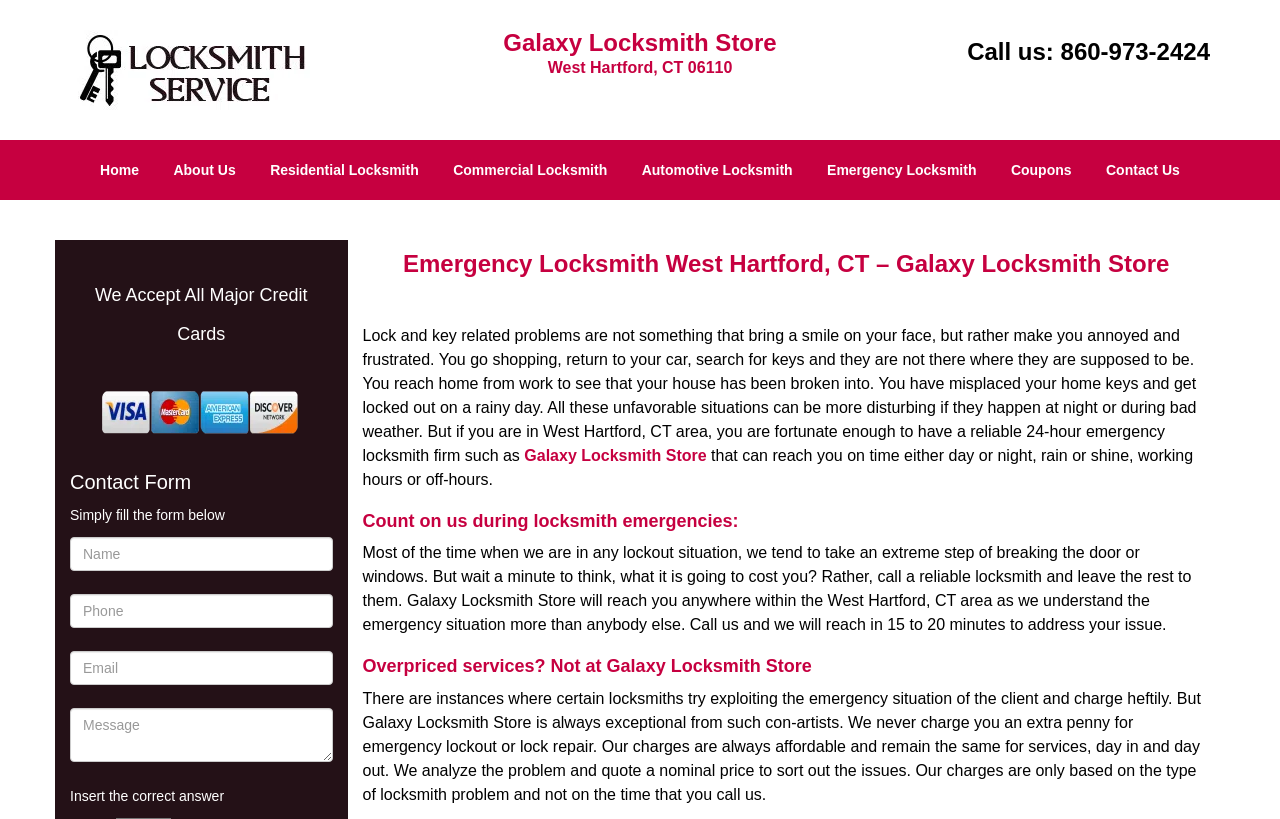Identify and provide the text content of the webpage's primary headline.

Galaxy Locksmith Store